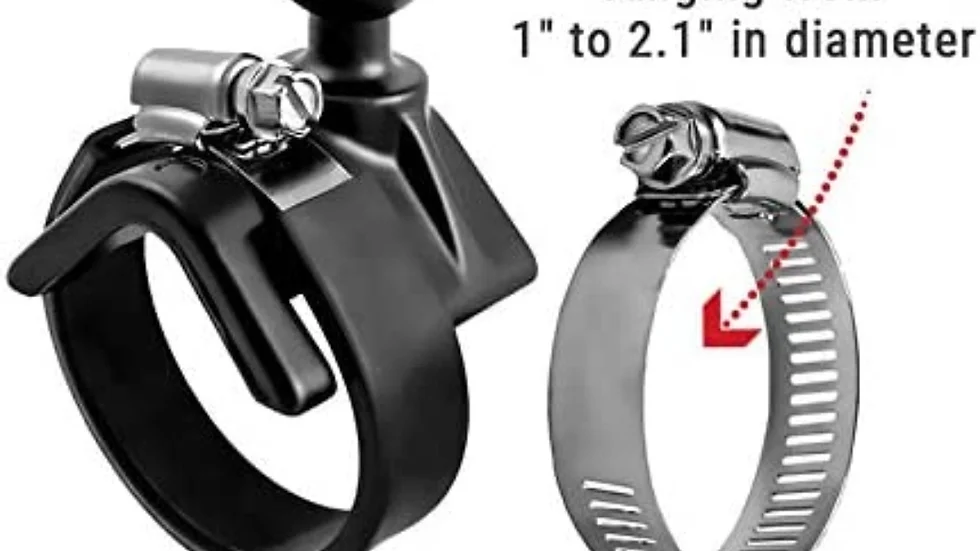Explain the image with as much detail as possible.

The image showcases a RAM Mounts Strap Hose Clamp designed for securing items on roll cages. It features a sturdy, black, saddle-shaped clamp on the left, ideal for rails measuring 1" to 2.1" in diameter. The clamp is equipped with a silver metallic strap that utilizes a screw mechanism for tight fastening. An arrow highlights the adjustable mechanism, emphasizing its capability to accommodate various sizes. This product is well-suited for mounting devices securely on vehicles, ensuring stability and easy access. The design reflects practicality and robust construction, making it a reliable choice for outdoor enthusiasts or those looking to enhance their vehicle's functionality.